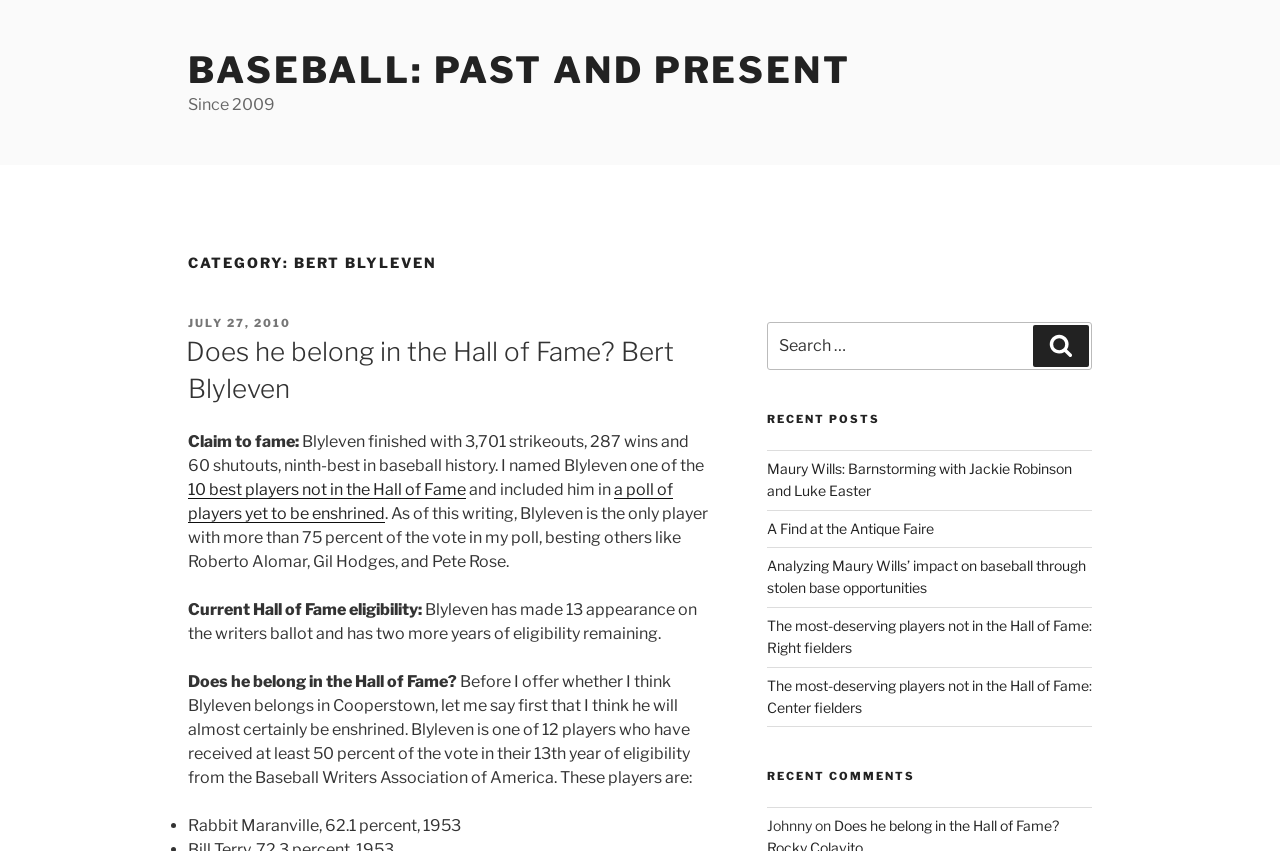Create a detailed description of the webpage's content and layout.

The webpage is about Bert Blyleven, a baseball player, and his potential induction into the Hall of Fame. At the top, there is a link to "BASEBALL: PAST AND PRESENT" and a static text "Since 2009". Below this, there is a heading "CATEGORY: BERT BLYLEVEN" which contains several subheadings and paragraphs. 

On the left side of the page, there is a section dedicated to discussing Blyleven's career achievements, including his strikeouts, wins, and shutouts. This section also includes links to related articles, such as "10 best players not in the Hall of Fame" and "a poll of players yet to be enshrined". 

Further down, there is a section titled "Current Hall of Fame eligibility" which discusses Blyleven's chances of being inducted into the Hall of Fame. This section also includes a list of players who have received at least 50 percent of the vote in their 13th year of eligibility from the Baseball Writers Association of America.

On the right side of the page, there is a search bar with a button labeled "Search". Below this, there is a section titled "RECENT POSTS" which lists several links to recent articles, including "Maury Wills: Barnstorming with Jackie Robinson and Luke Easter" and "The most-deserving players not in the Hall of Fame: Right fielders". 

At the bottom of the page, there is a section titled "RECENT COMMENTS" which lists a single comment from a user named "Johnny".